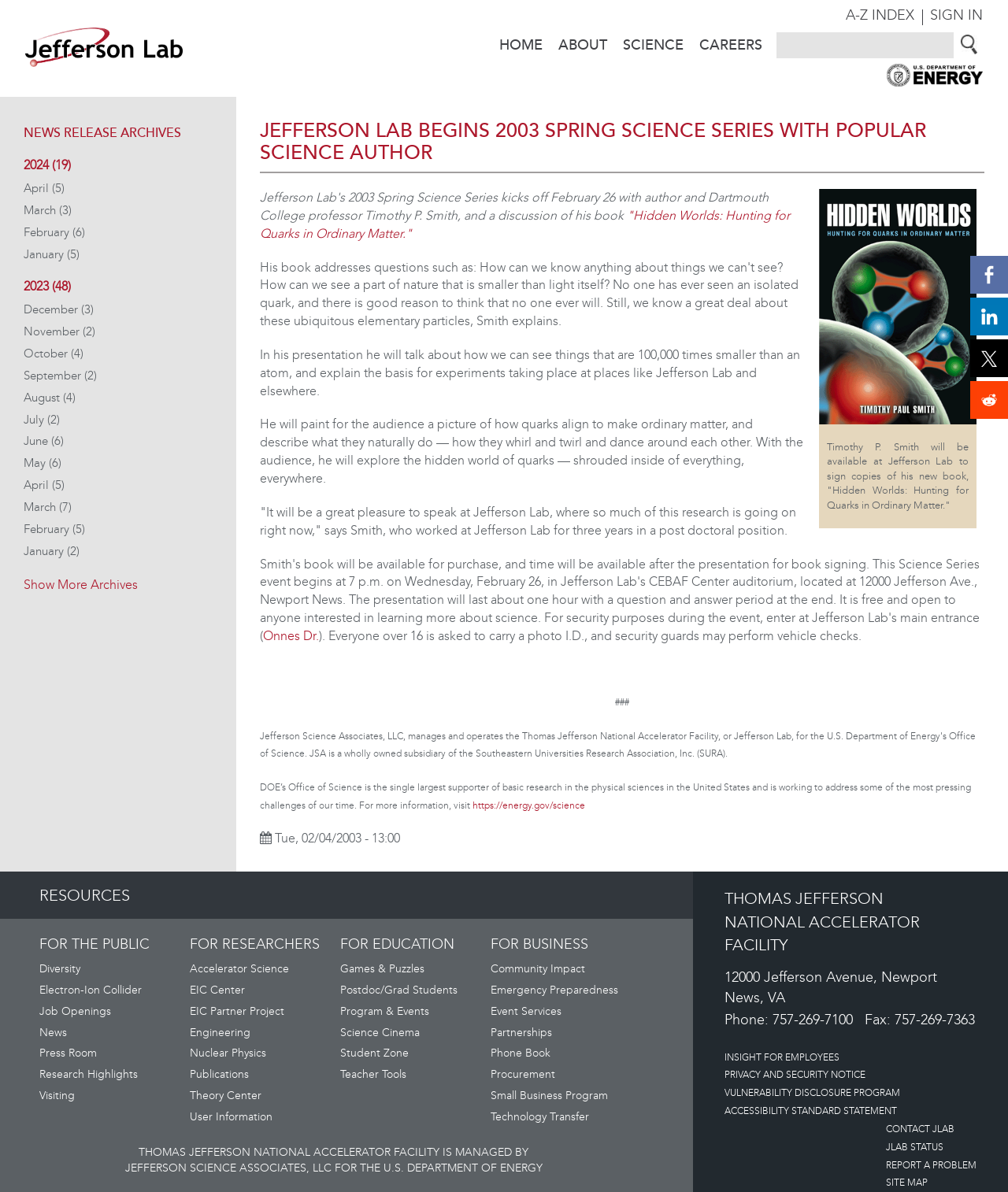For the element described, predict the bounding box coordinates as (top-left x, top-left y, bottom-right x, bottom-right y). All values should be between 0 and 1. Element description: alt="U.S. Department of Energy"

[0.88, 0.056, 0.975, 0.068]